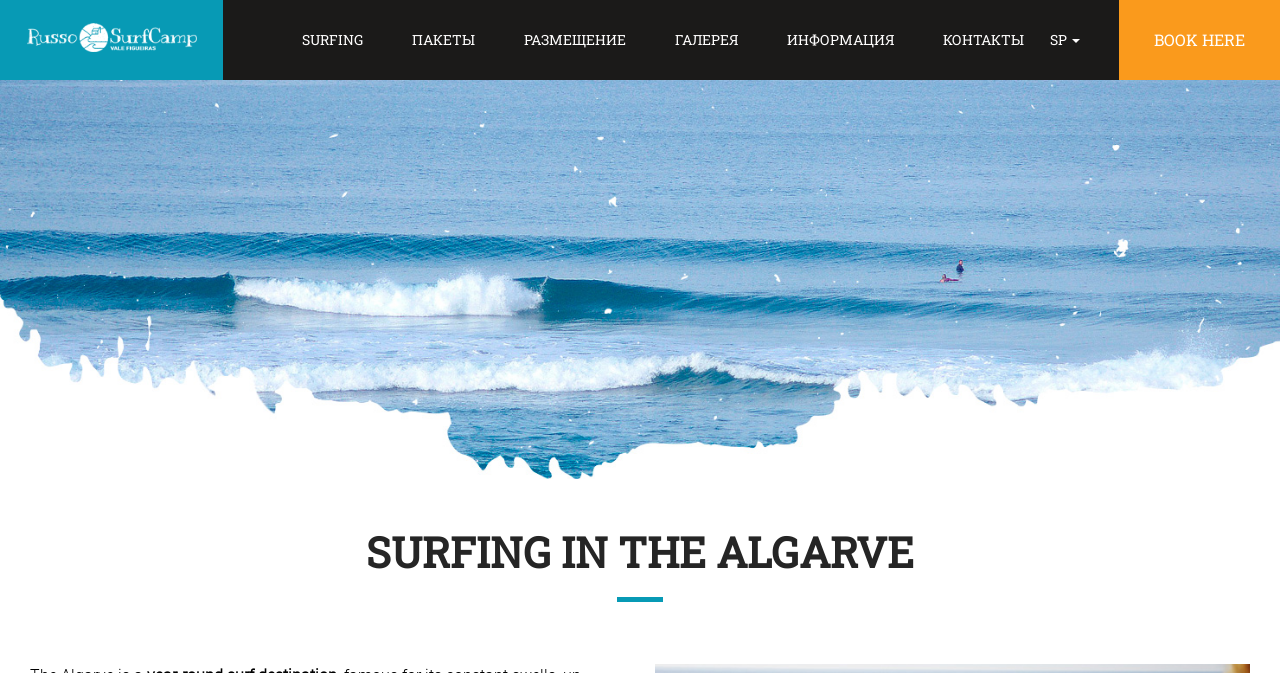Provide the bounding box coordinates of the UI element that matches the description: "Контакты".

[0.719, 0.0, 0.818, 0.119]